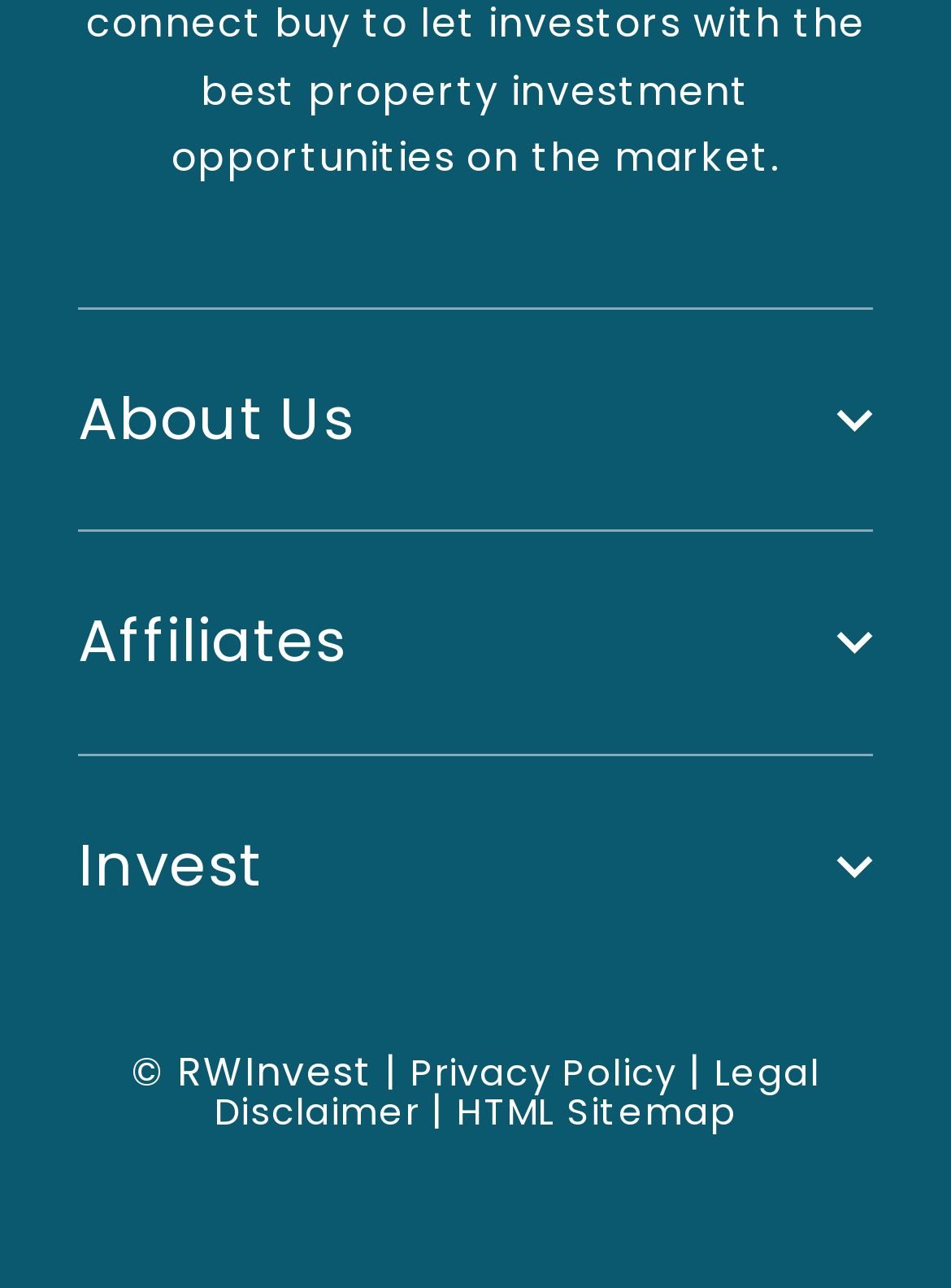Using the element description: "Property Investment News", determine the bounding box coordinates. The coordinates should be in the format [left, top, right, bottom], with values between 0 and 1.

[0.082, 0.679, 0.639, 0.719]